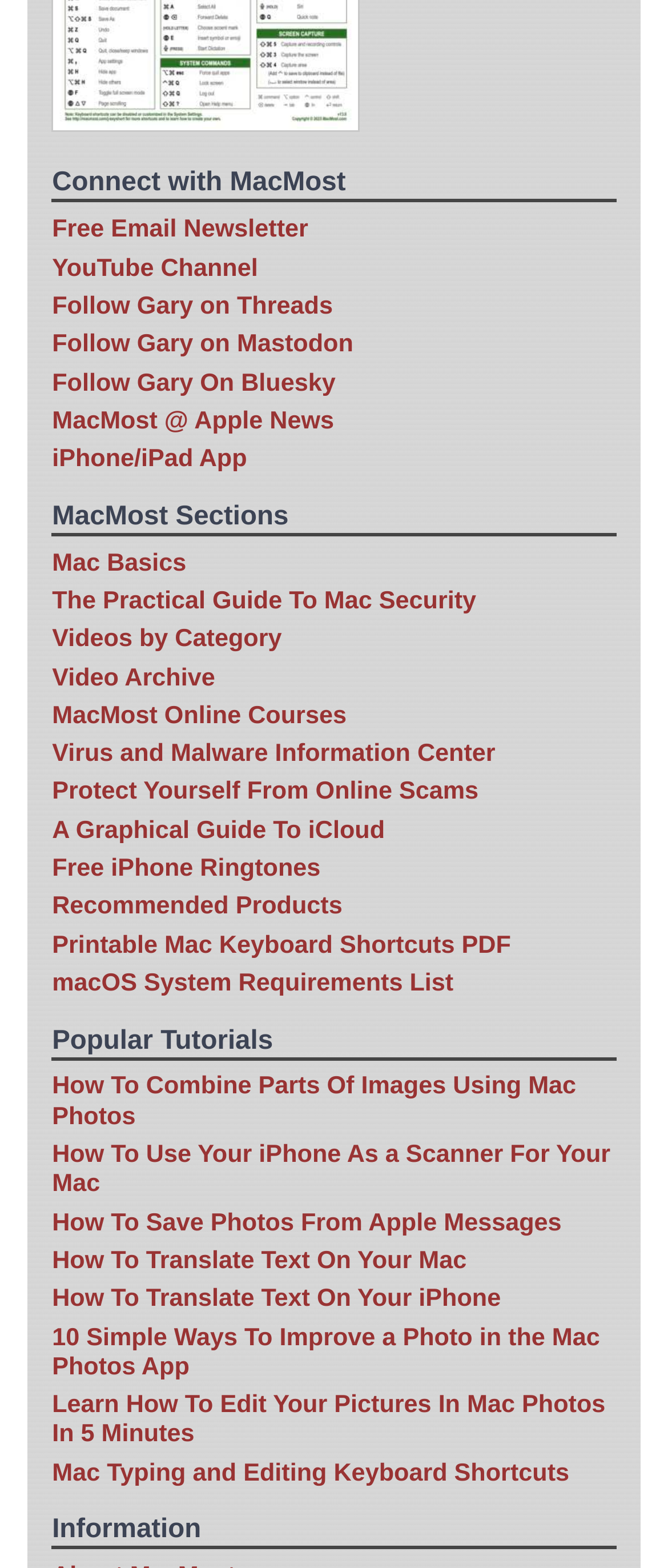Identify the bounding box coordinates of the region that should be clicked to execute the following instruction: "Get Free iPhone Ringtones".

[0.078, 0.545, 0.48, 0.563]